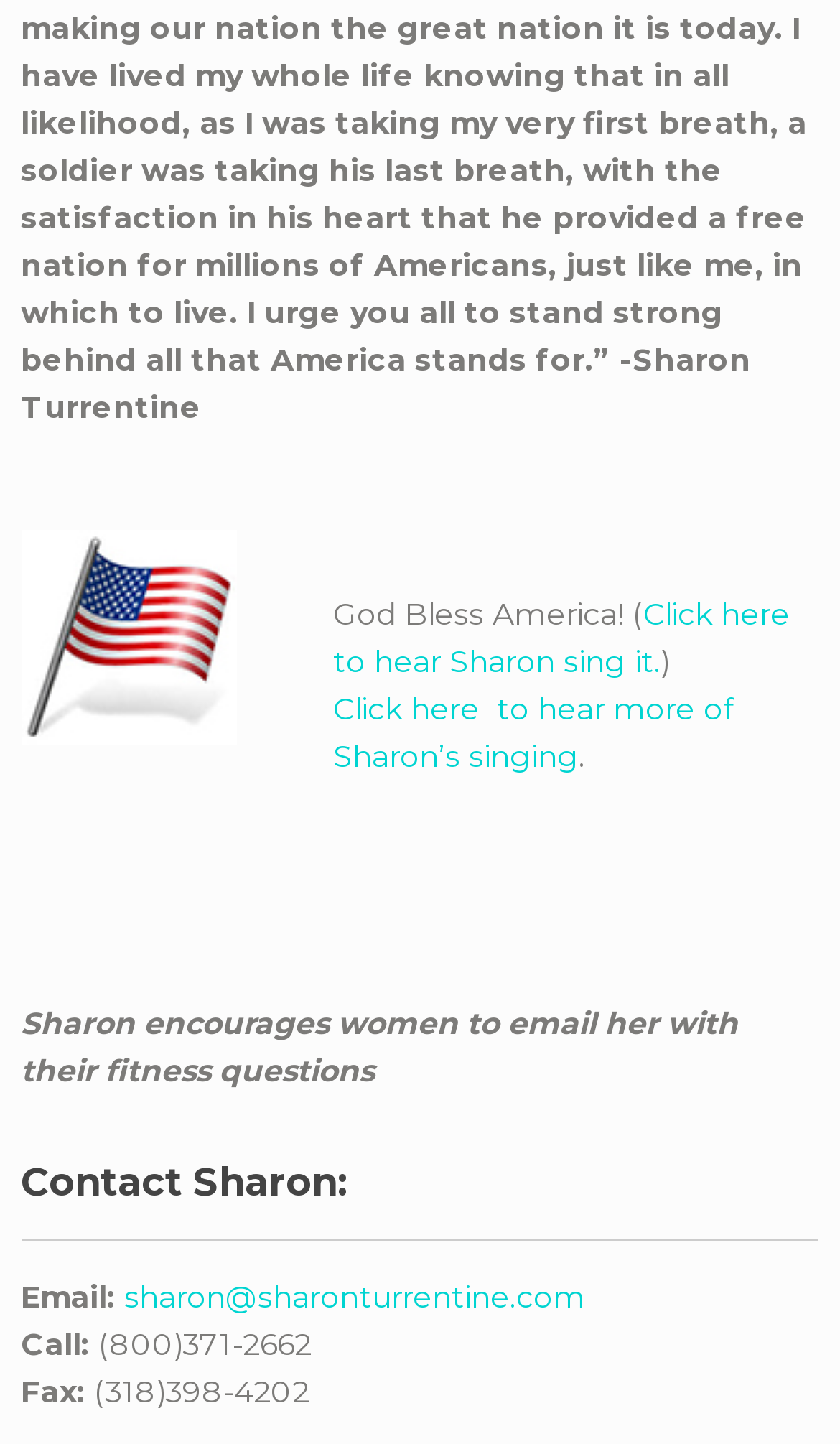Provide the bounding box coordinates of the HTML element described by the text: "sharon@sharonturrentine.com".

[0.148, 0.884, 0.697, 0.911]